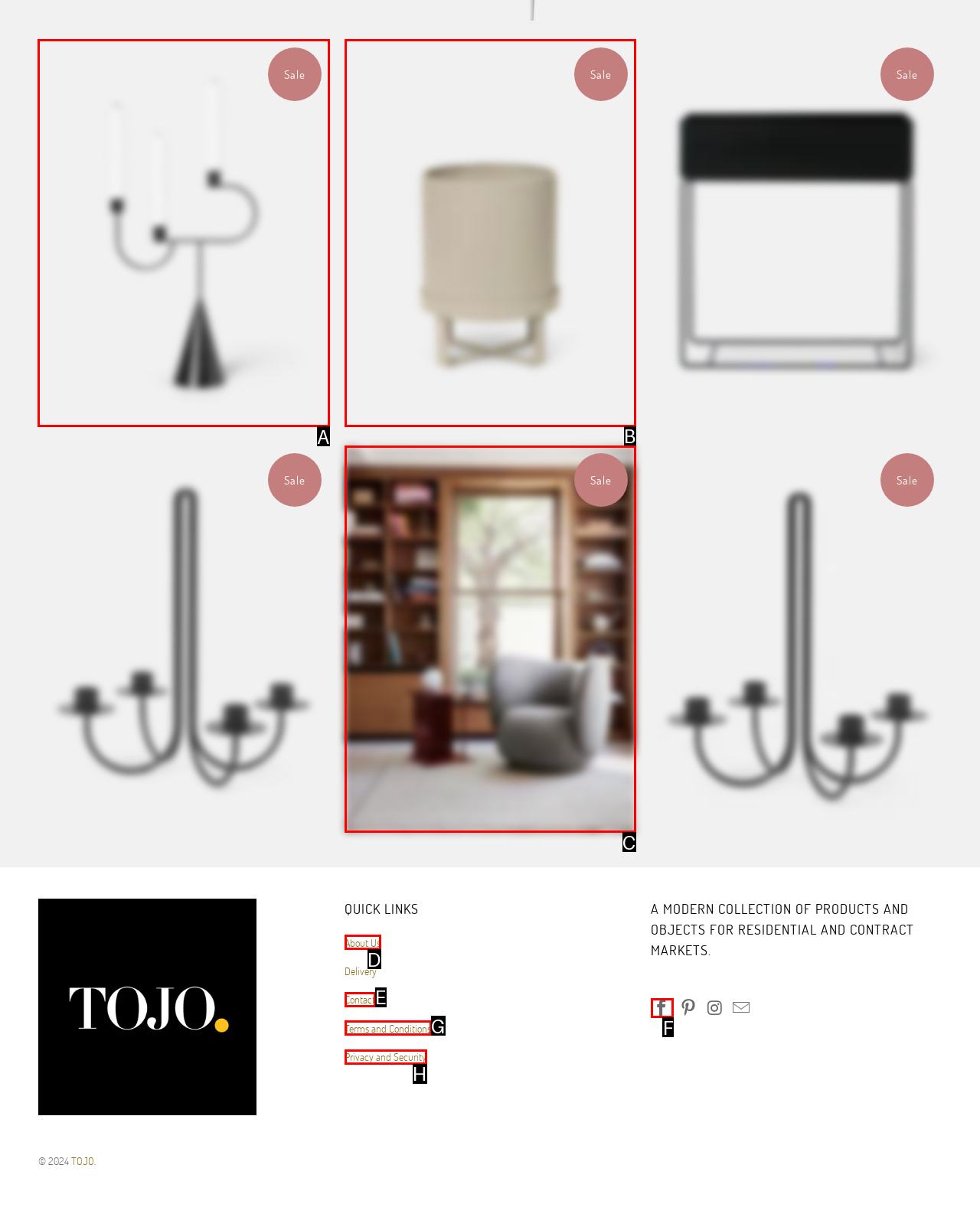Given the task: View product details of Avant Candelabra Black, point out the letter of the appropriate UI element from the marked options in the screenshot.

A